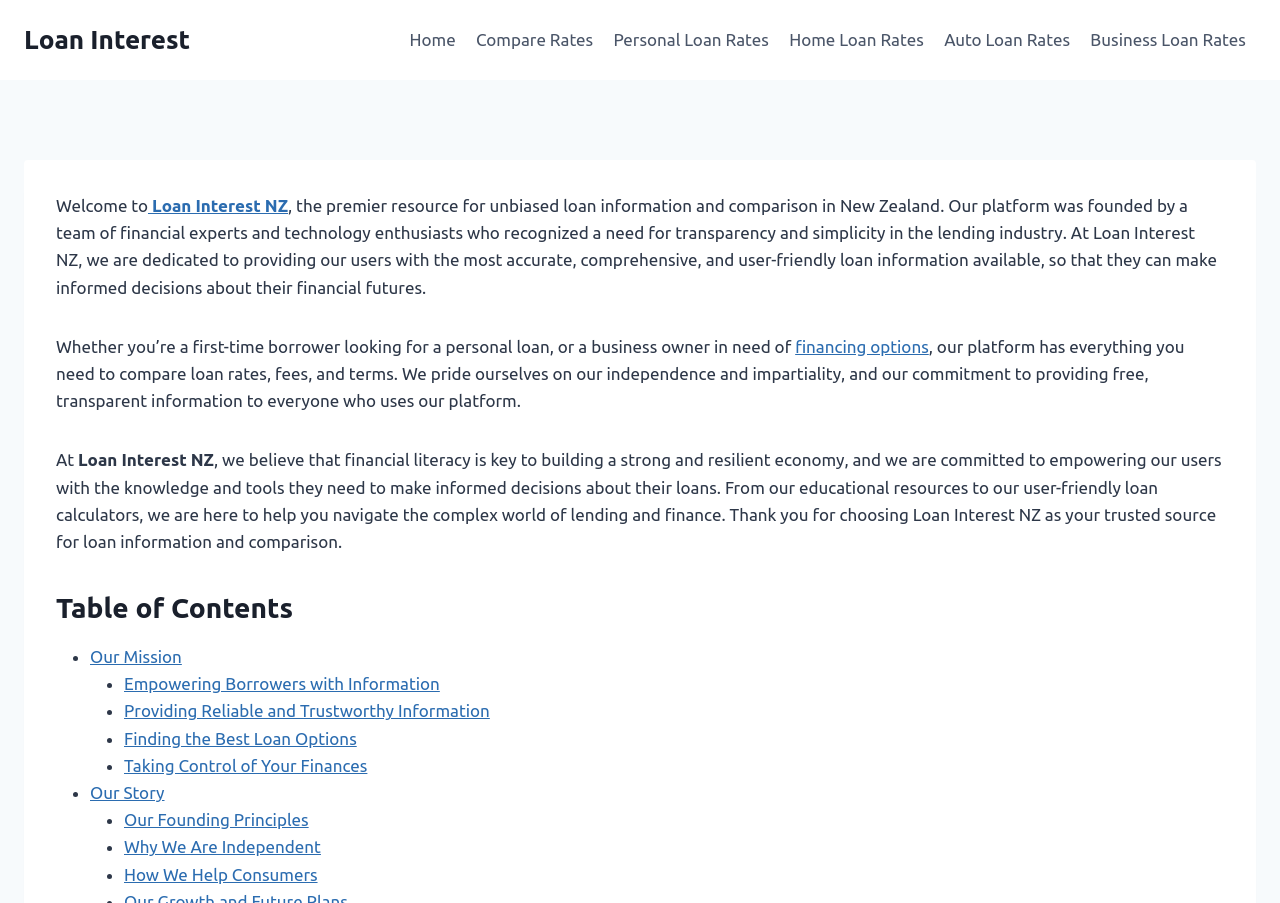Utilize the details in the image to thoroughly answer the following question: What is the structure of the 'About' section?

I determined the answer by examining the 'Table of Contents' heading and the list of links underneath it, including 'Our Mission', 'Empowering Borrowers with Information', and others, which suggest that the 'About' section is organized as a table of contents with links to related pages.